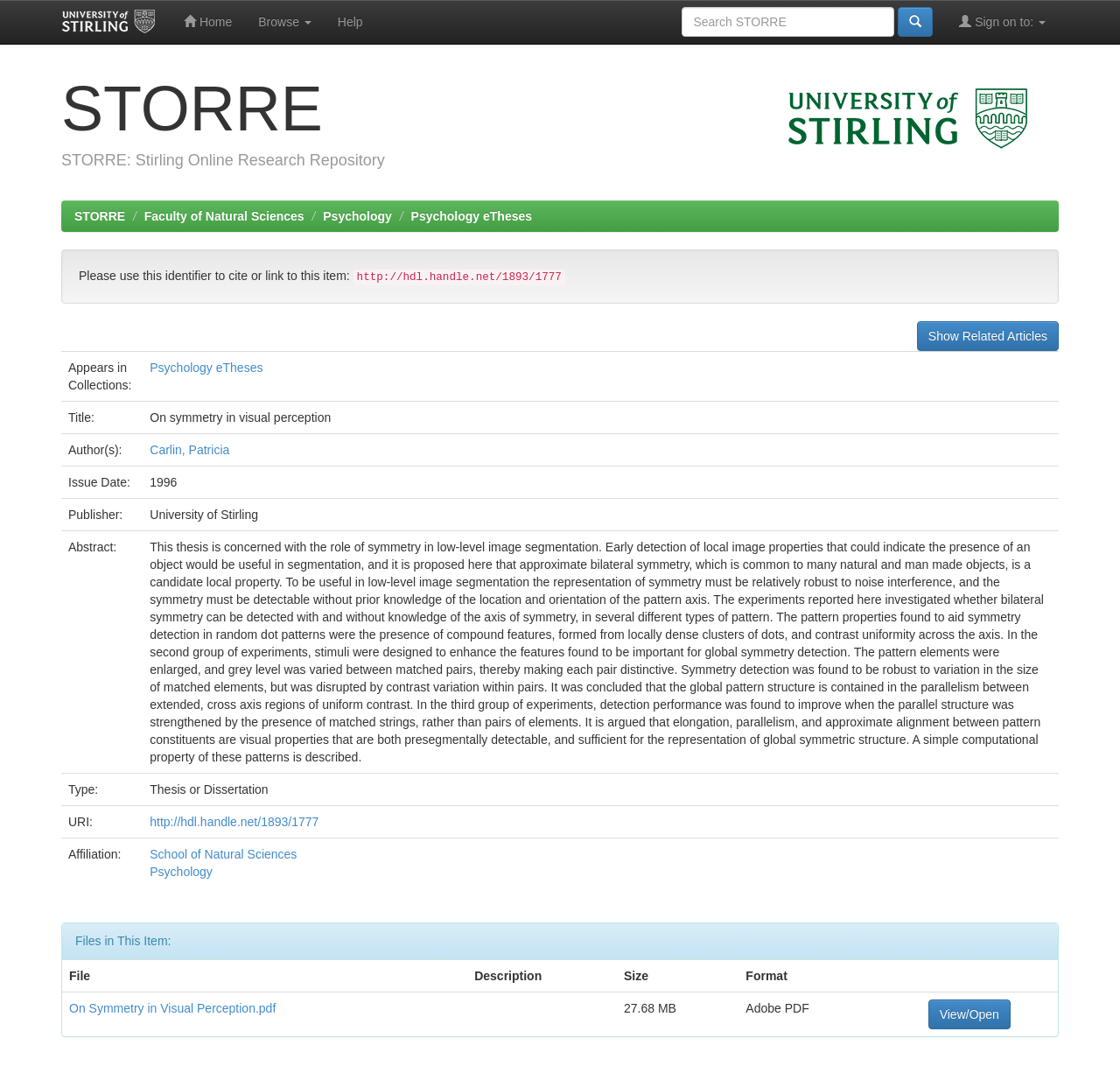Offer a thorough description of the webpage.

The webpage is about a research thesis titled "On symmetry in visual perception" in the field of psychology. At the top, there is a navigation bar with links to "Home", "Browse", and "Help". On the right side of the navigation bar, there is a search box and a button with a magnifying glass icon. 

Below the navigation bar, there is a heading "STORRE" followed by a subheading "Stirling Online Research Repository". To the right of the heading, there is a university logo. 

The main content of the webpage is a table with multiple rows, each containing information about the thesis. The table has columns for "Appears in Collections", "Title", "Author(s)", "Issue Date", "Publisher", "Abstract", "Type", "URI", and "Affiliation". The abstract is a lengthy text describing the research on symmetry in low-level image segmentation. 

Below the table, there is a section titled "Files in This Item" with a table listing a single file, "On Symmetry in Visual Perception.pdf", along with its description, size, format, and a link to view or open the file. 

On the top right corner of the webpage, there is a link to sign on to the repository, and below it, there is a link to show related articles.